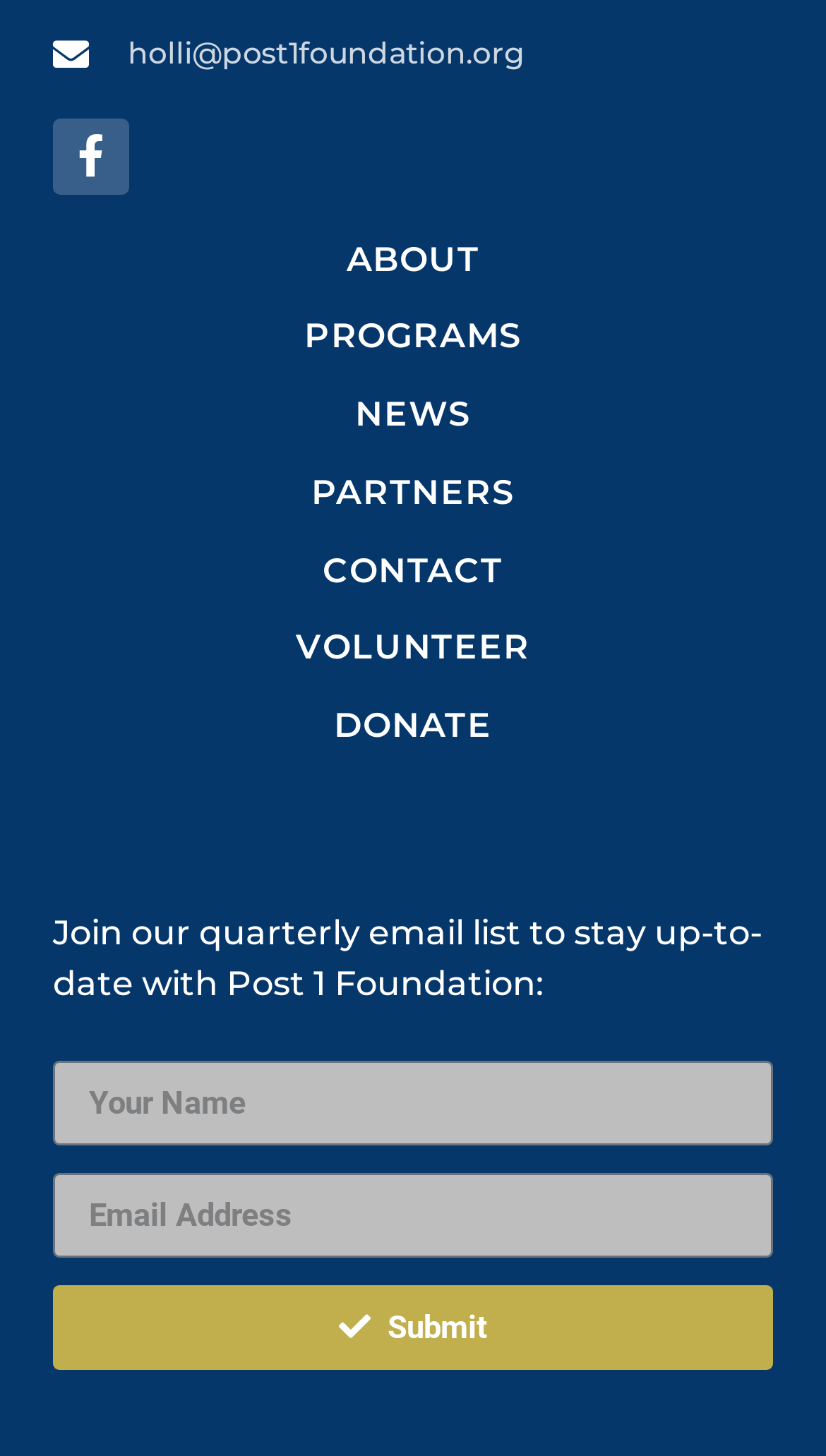Give a short answer to this question using one word or a phrase:
What is the purpose of the textboxes?

To input name and email